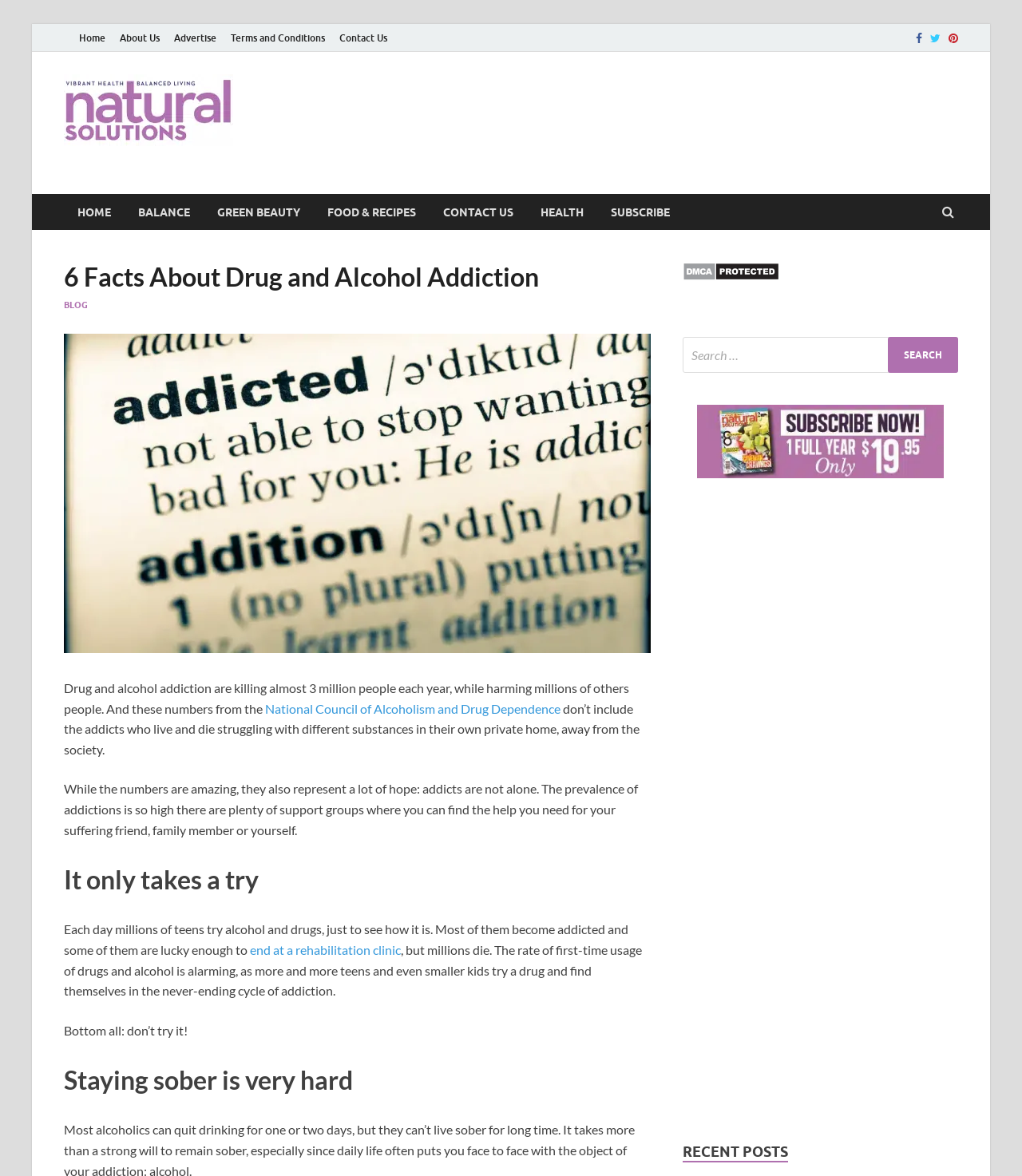Extract the main title from the webpage.

6 Facts About Drug and Alcohol Addiction